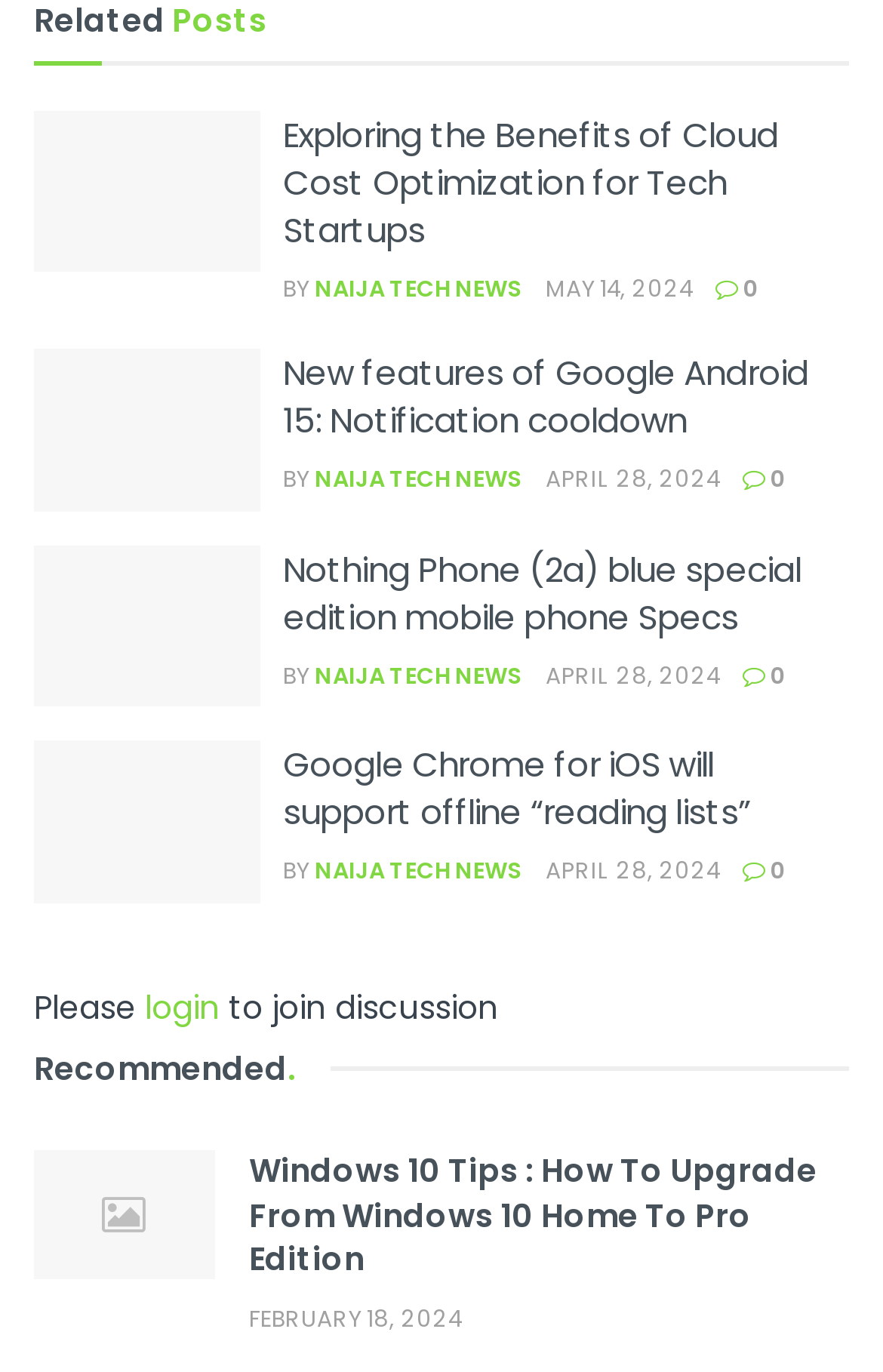Could you highlight the region that needs to be clicked to execute the instruction: "Read article about Google Chrome for iOS will support offline “reading lists”"?

[0.321, 0.54, 0.851, 0.609]